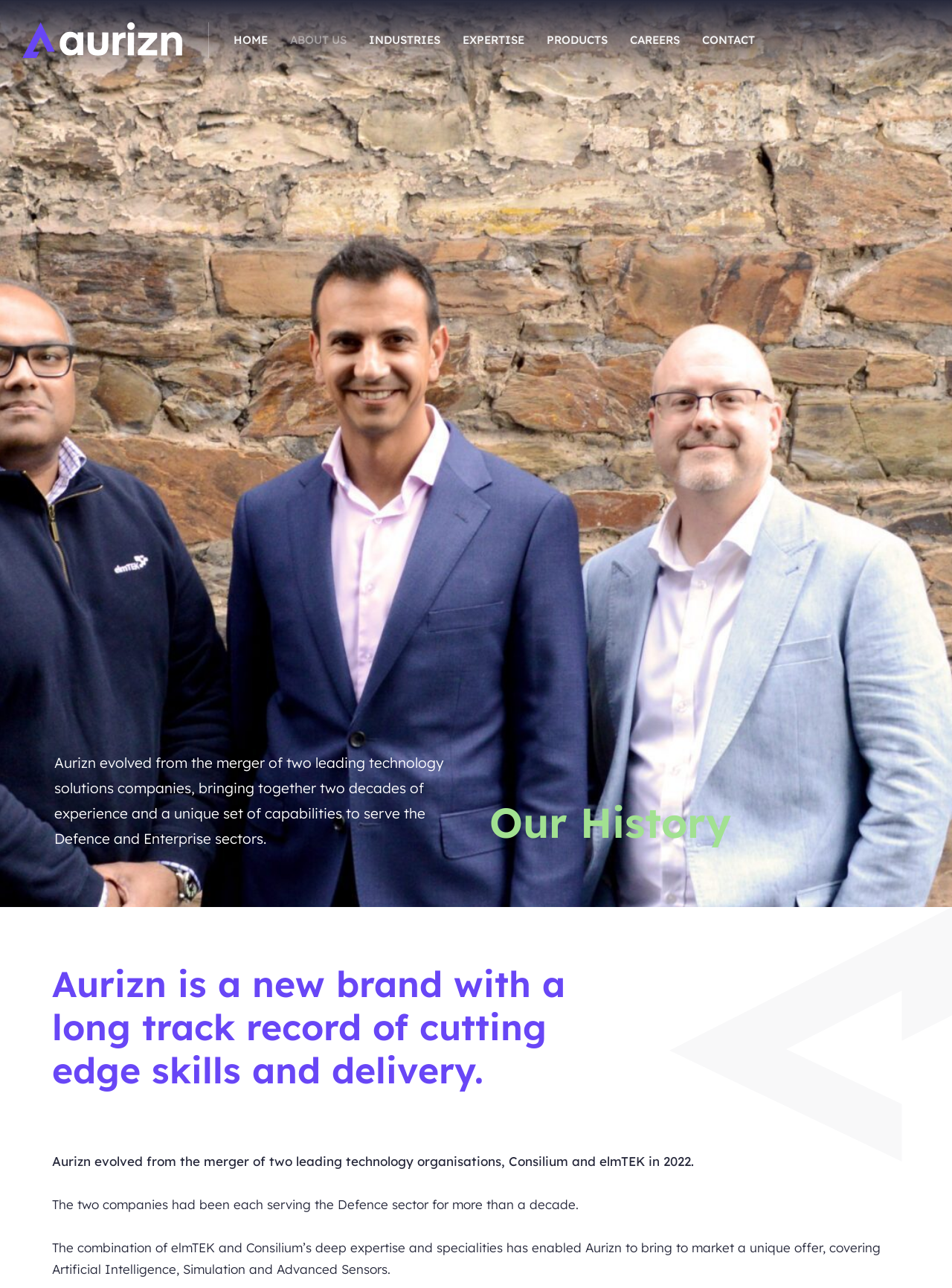What is the name of the company described on this webpage?
Using the image as a reference, answer with just one word or a short phrase.

Aurizn